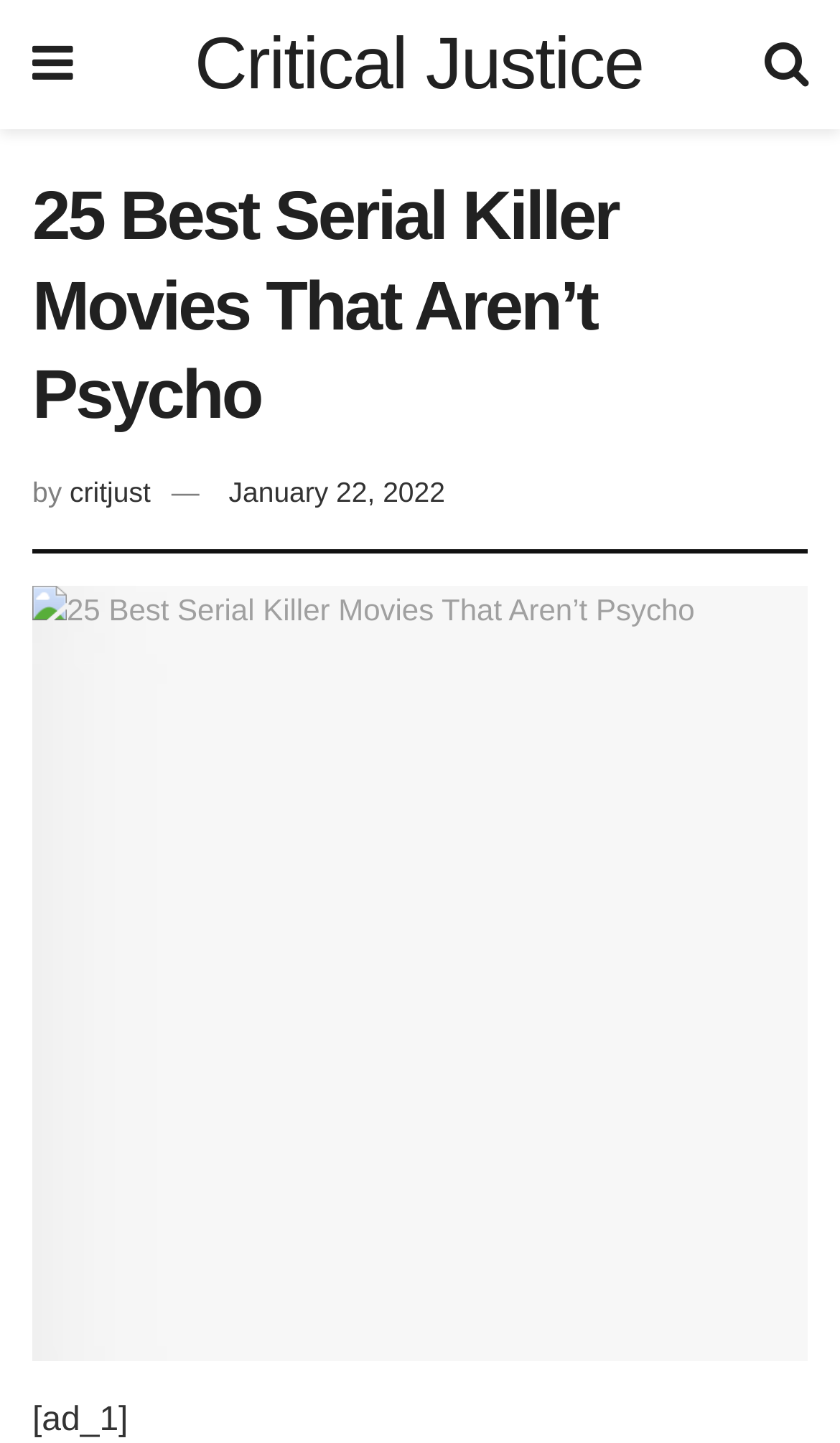Identify the bounding box coordinates for the UI element mentioned here: "Critical Justice". Provide the coordinates as four float values between 0 and 1, i.e., [left, top, right, bottom].

[0.232, 0.019, 0.766, 0.07]